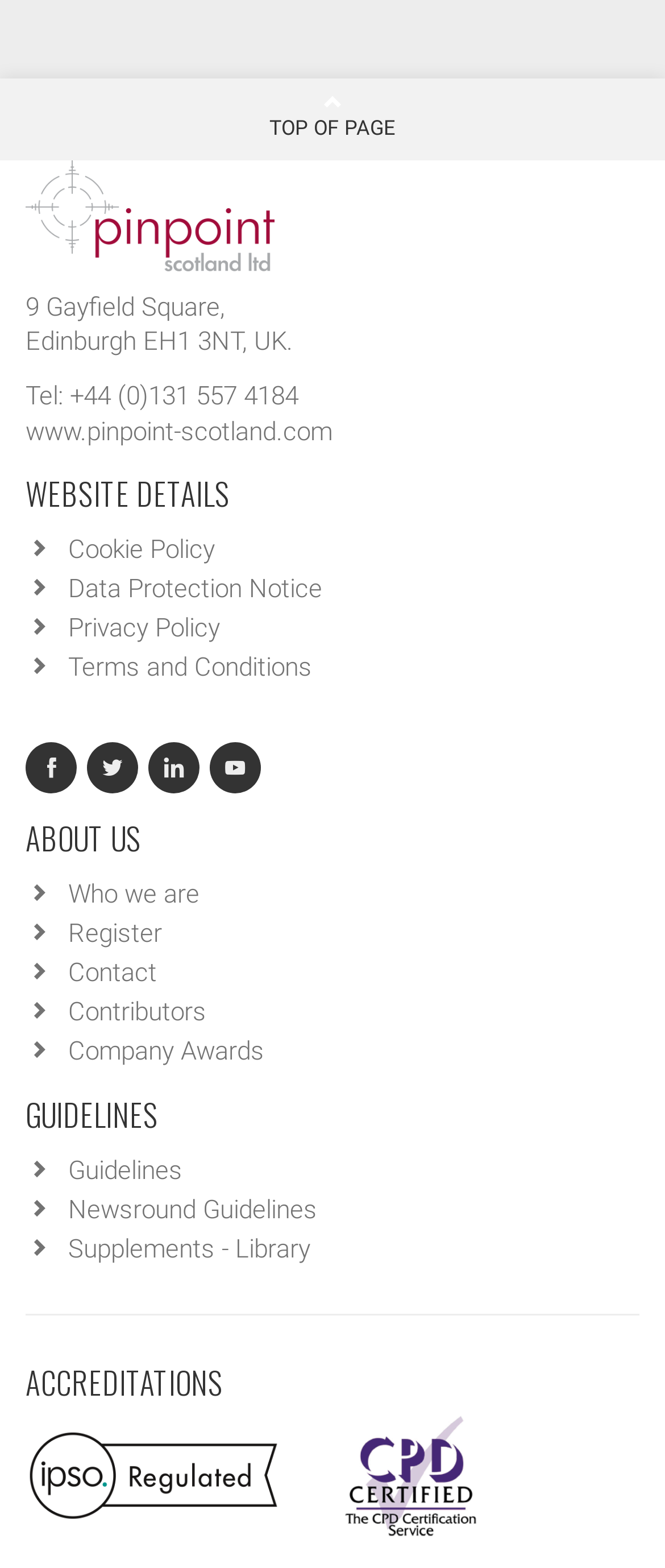Find the bounding box coordinates of the area to click in order to follow the instruction: "Visit the website".

[0.038, 0.265, 0.5, 0.285]